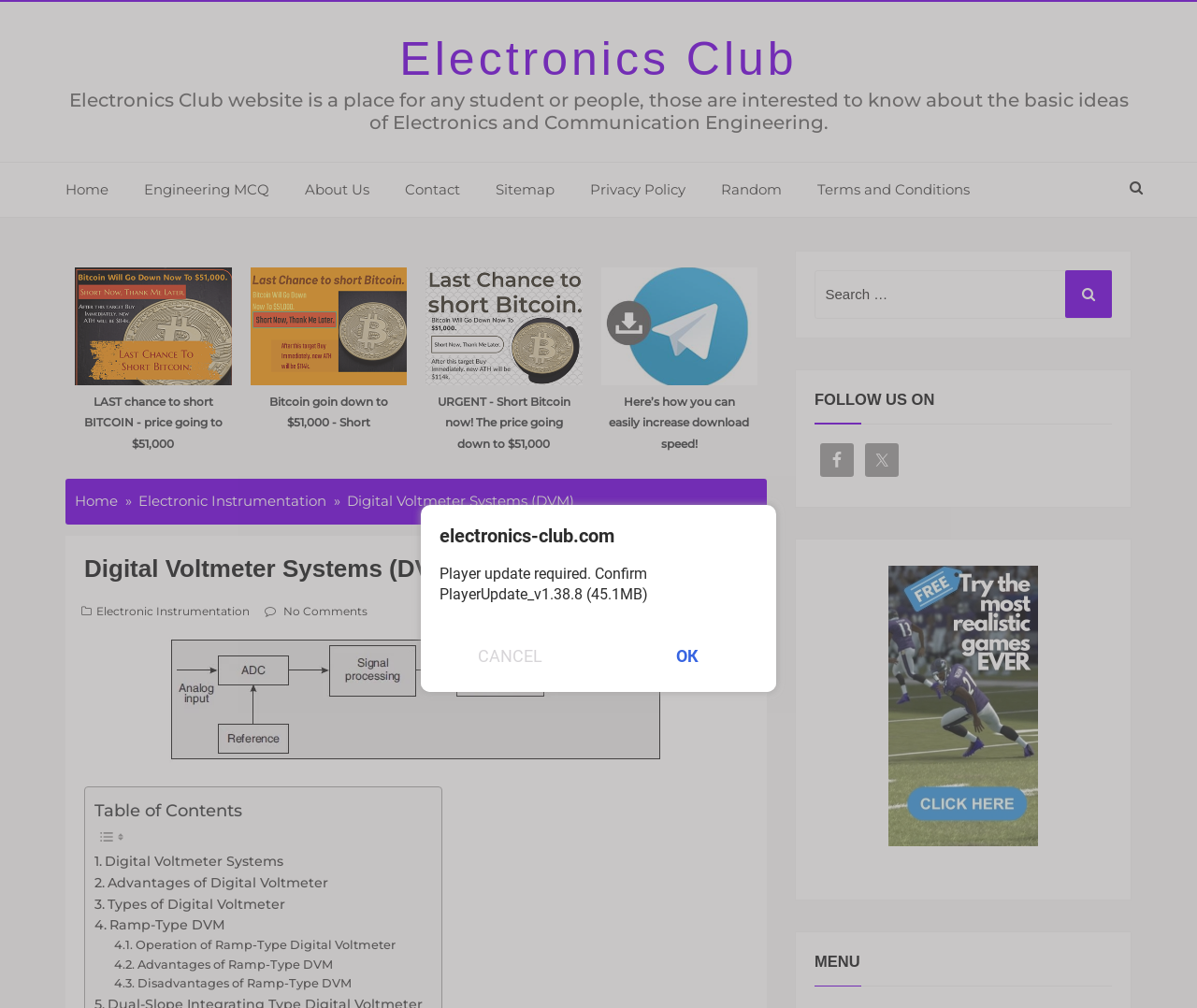Please locate the clickable area by providing the bounding box coordinates to follow this instruction: "Click on the 'Home' link".

[0.055, 0.161, 0.104, 0.215]